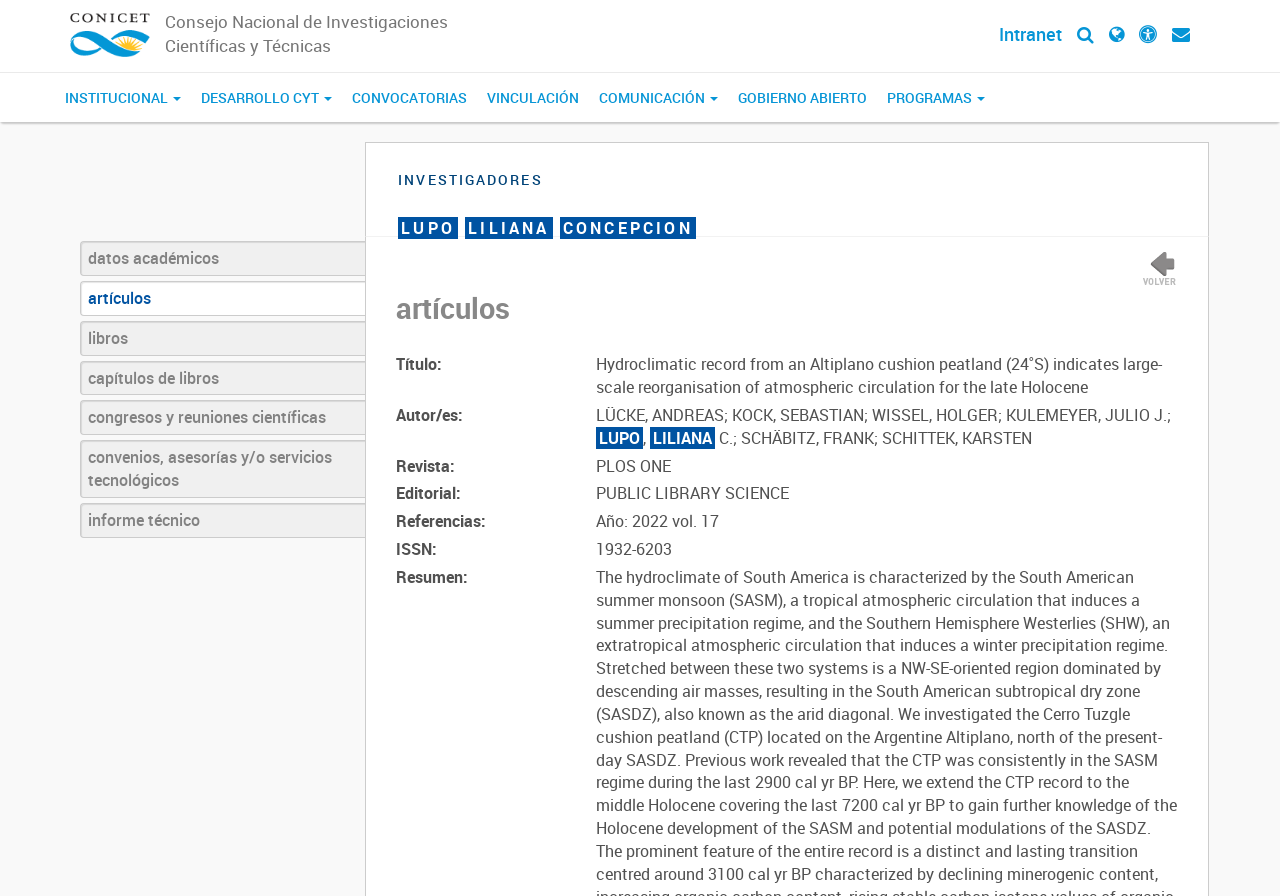What is the title of the research article?
Please respond to the question with a detailed and informative answer.

The title of the research article can be found in the section below the search bar, where it says 'Título:' followed by the title of the article.